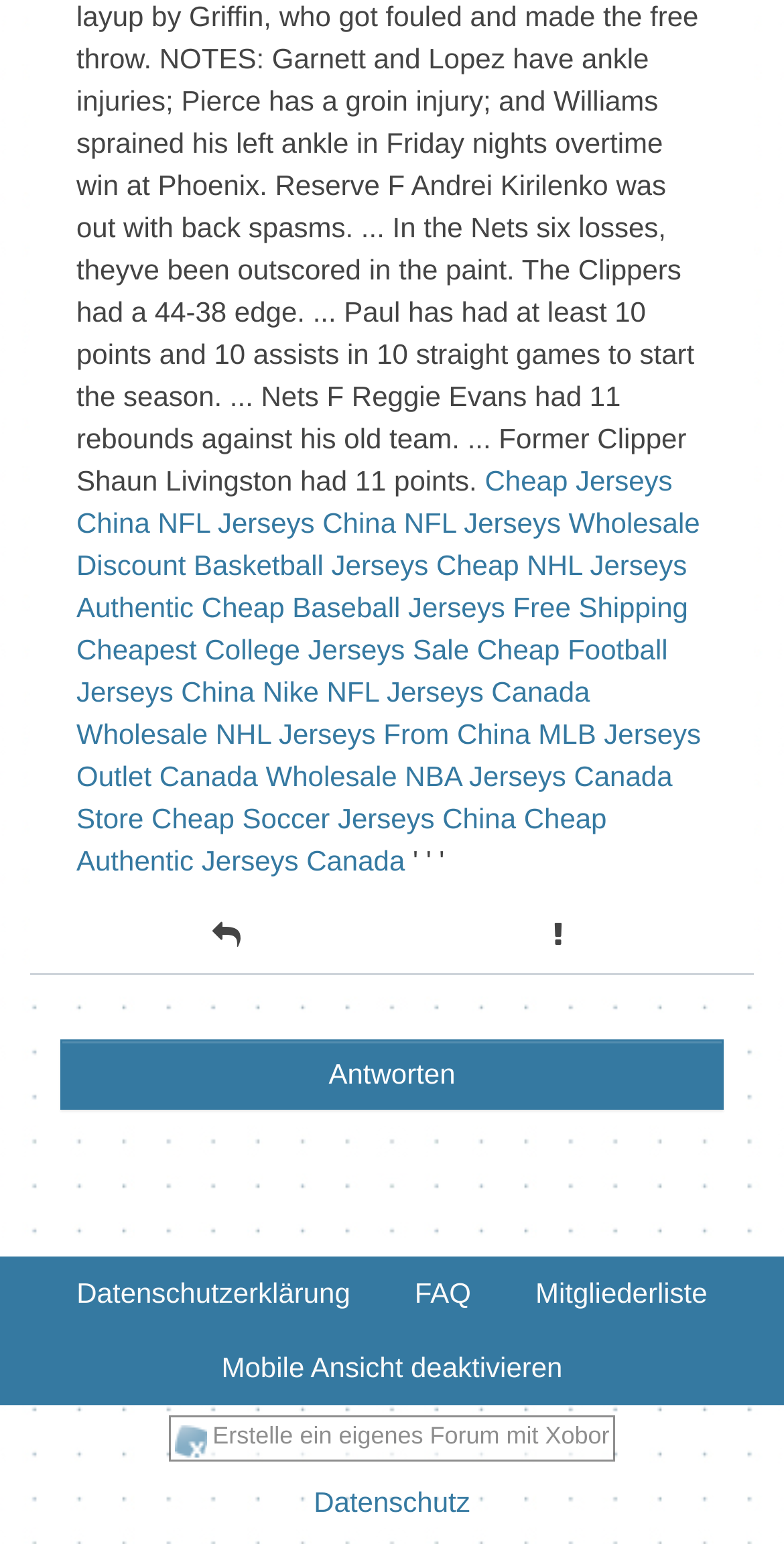How many links are on the webpage?
Refer to the image and provide a one-word or short phrase answer.

20